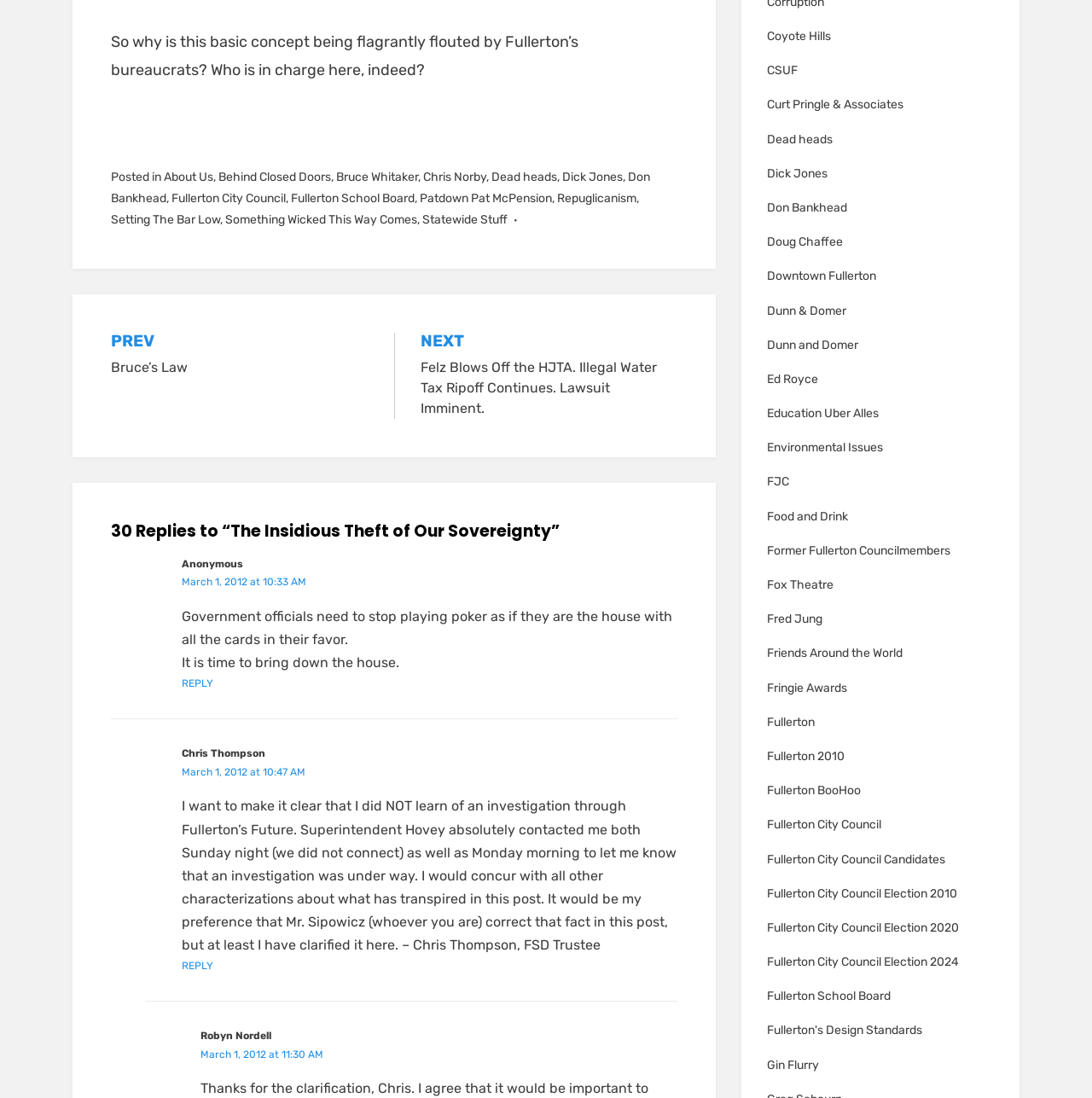Indicate the bounding box coordinates of the clickable region to achieve the following instruction: "Click the 'Call (03) 9626 9505' button."

None